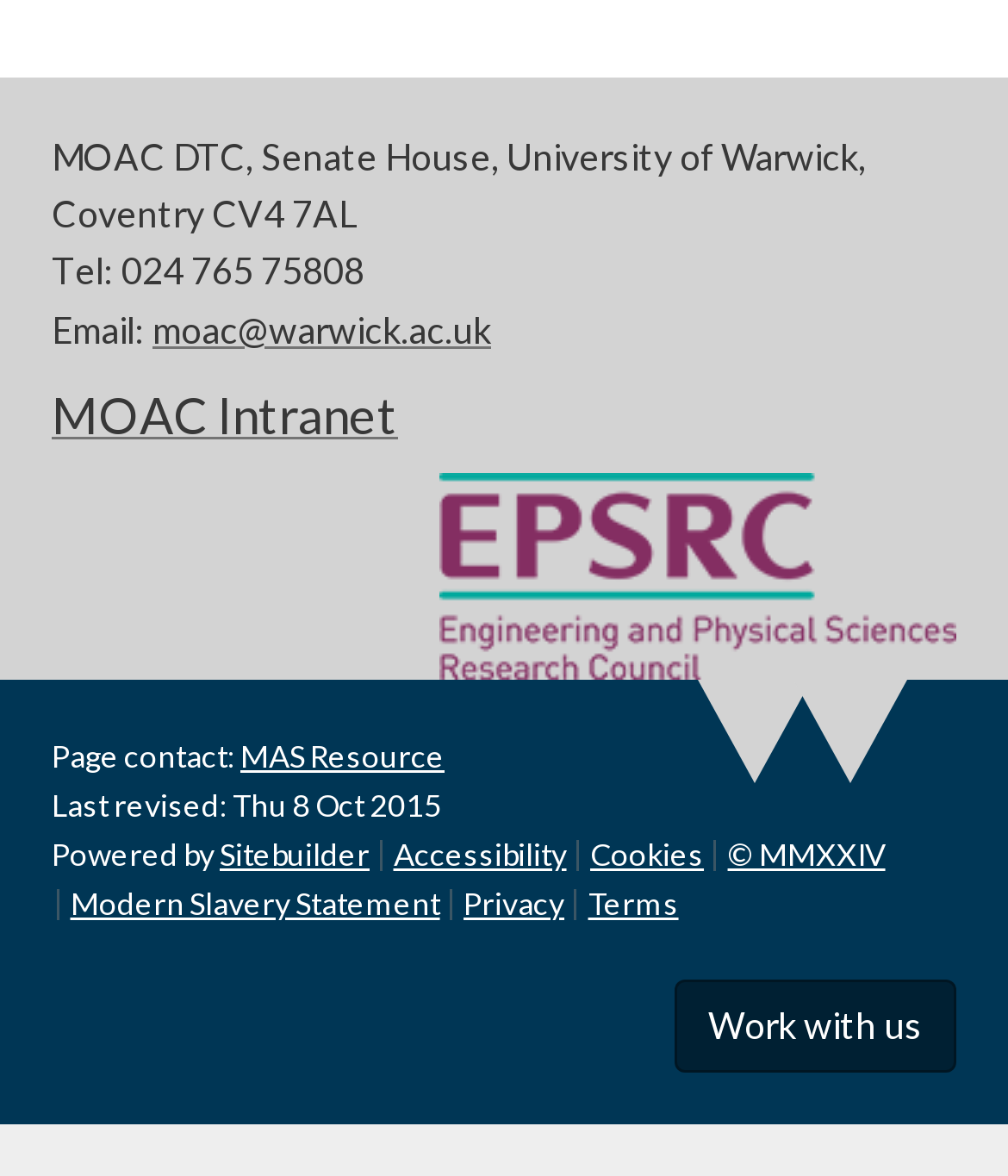Refer to the image and provide an in-depth answer to the question: 
What is the email address to contact MOAC?

I found the email address by looking at the link element that contains the email address, which is 'moac@warwick.ac.uk'. This element is located below the 'Email:' static text element.